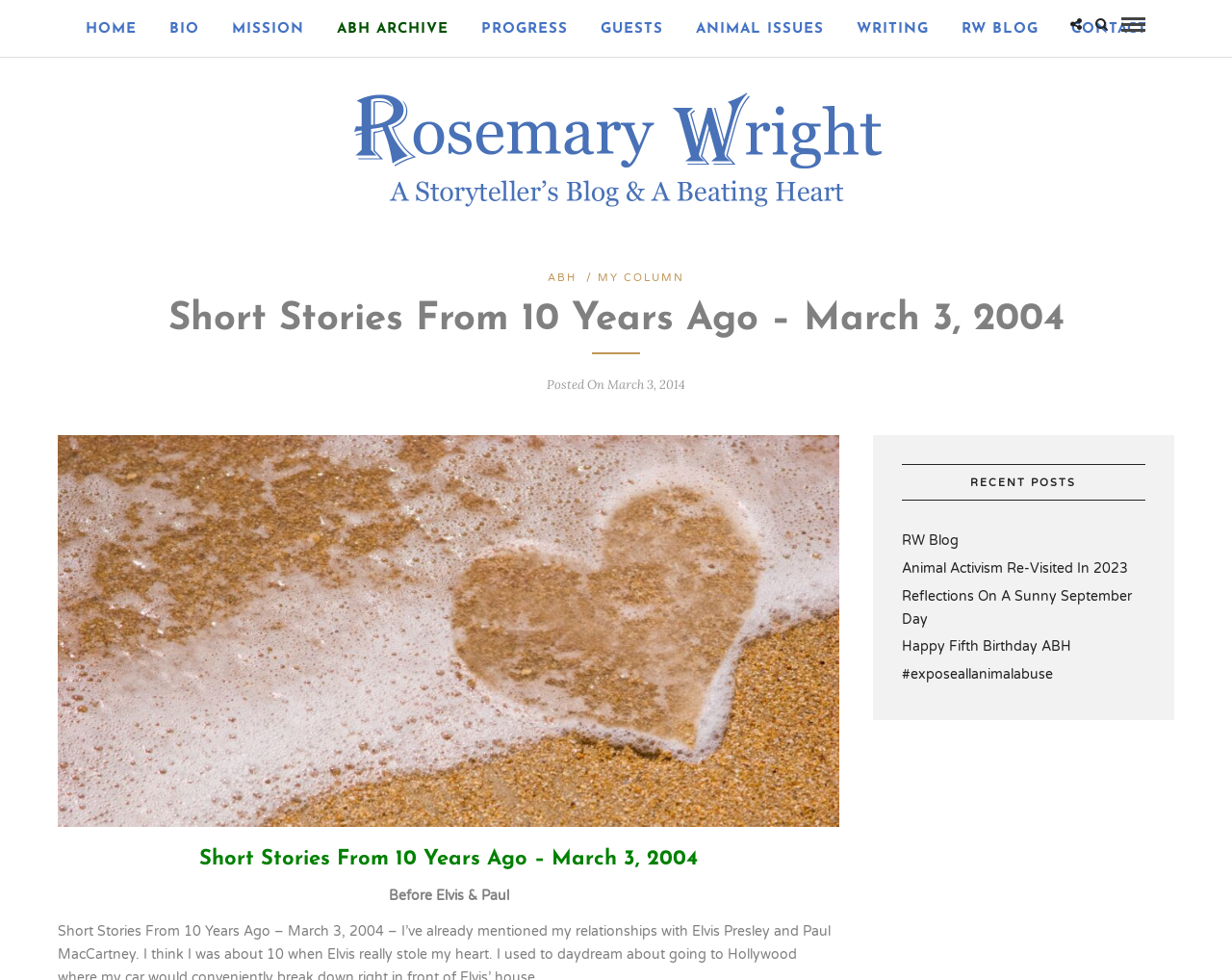Your task is to find and give the main heading text of the webpage.

Short Stories From 10 Years Ago – March 3, 2004